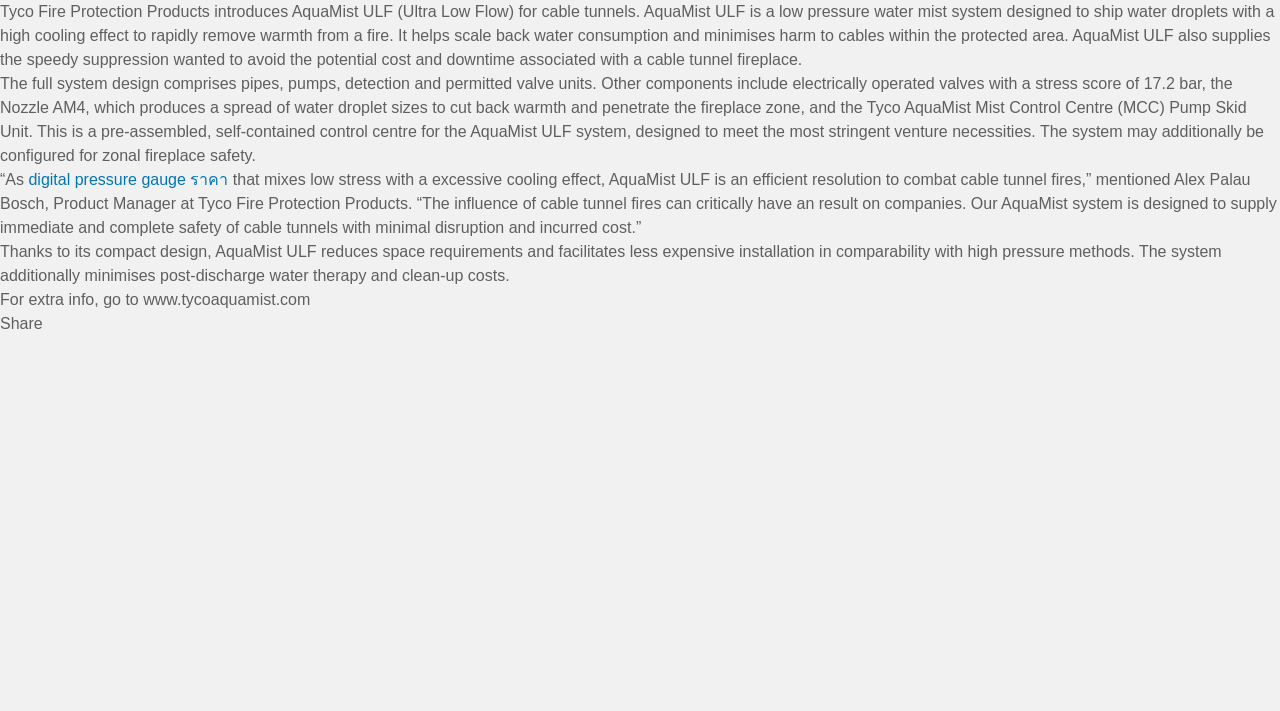Who is the Product Manager at Tyco Fire Protection Products?
Could you please answer the question thoroughly and with as much detail as possible?

According to the webpage, Alex Palau Bosch is the Product Manager at Tyco Fire Protection Products, as quoted in the text.